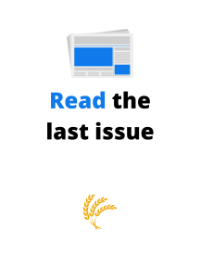Respond with a single word or phrase to the following question: What is the shape of the graphic above the text?

Newspaper